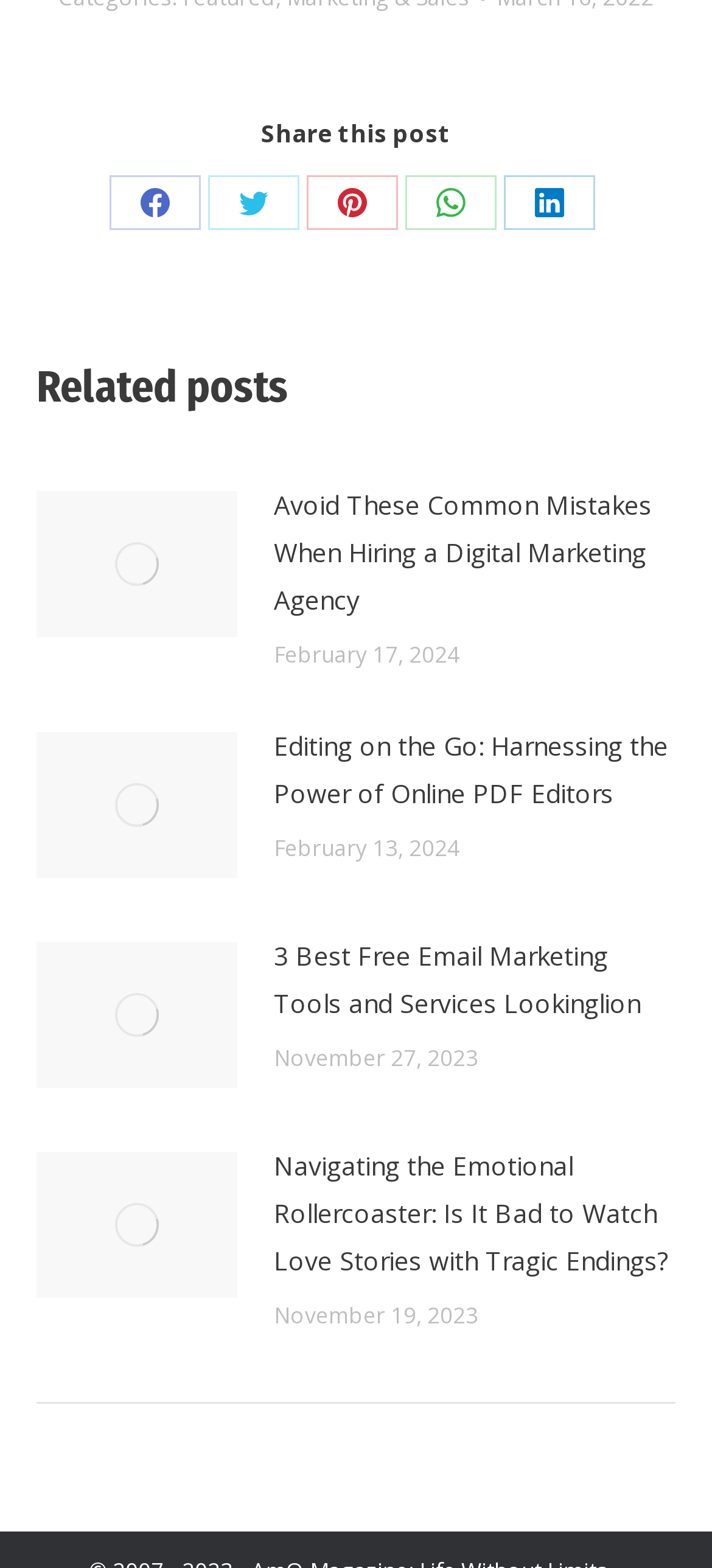Kindly provide the bounding box coordinates of the section you need to click on to fulfill the given instruction: "Read related post 'Avoid These Common Mistakes When Hiring a Digital Marketing Agency'".

[0.385, 0.307, 0.949, 0.398]